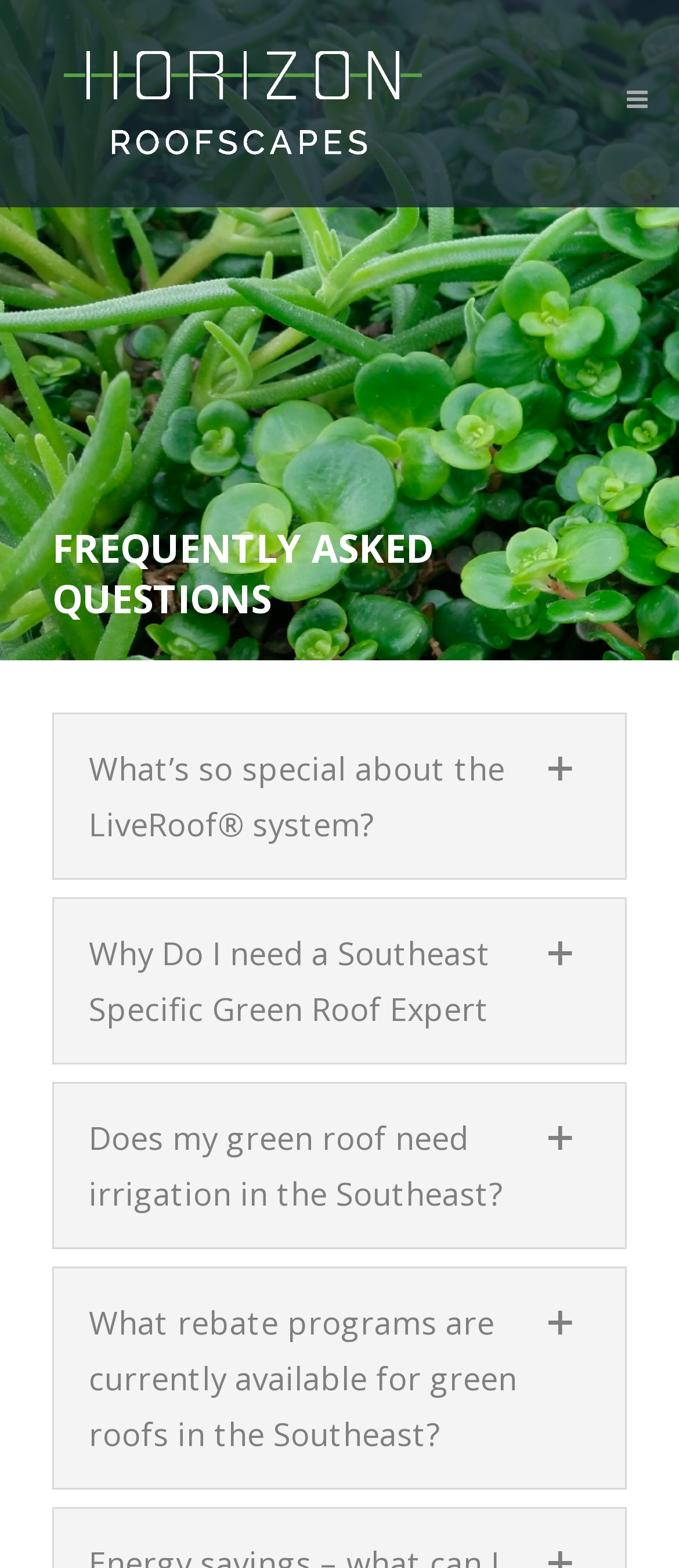Respond to the question below with a single word or phrase:
What is the first FAQ about?

LiveRoof system